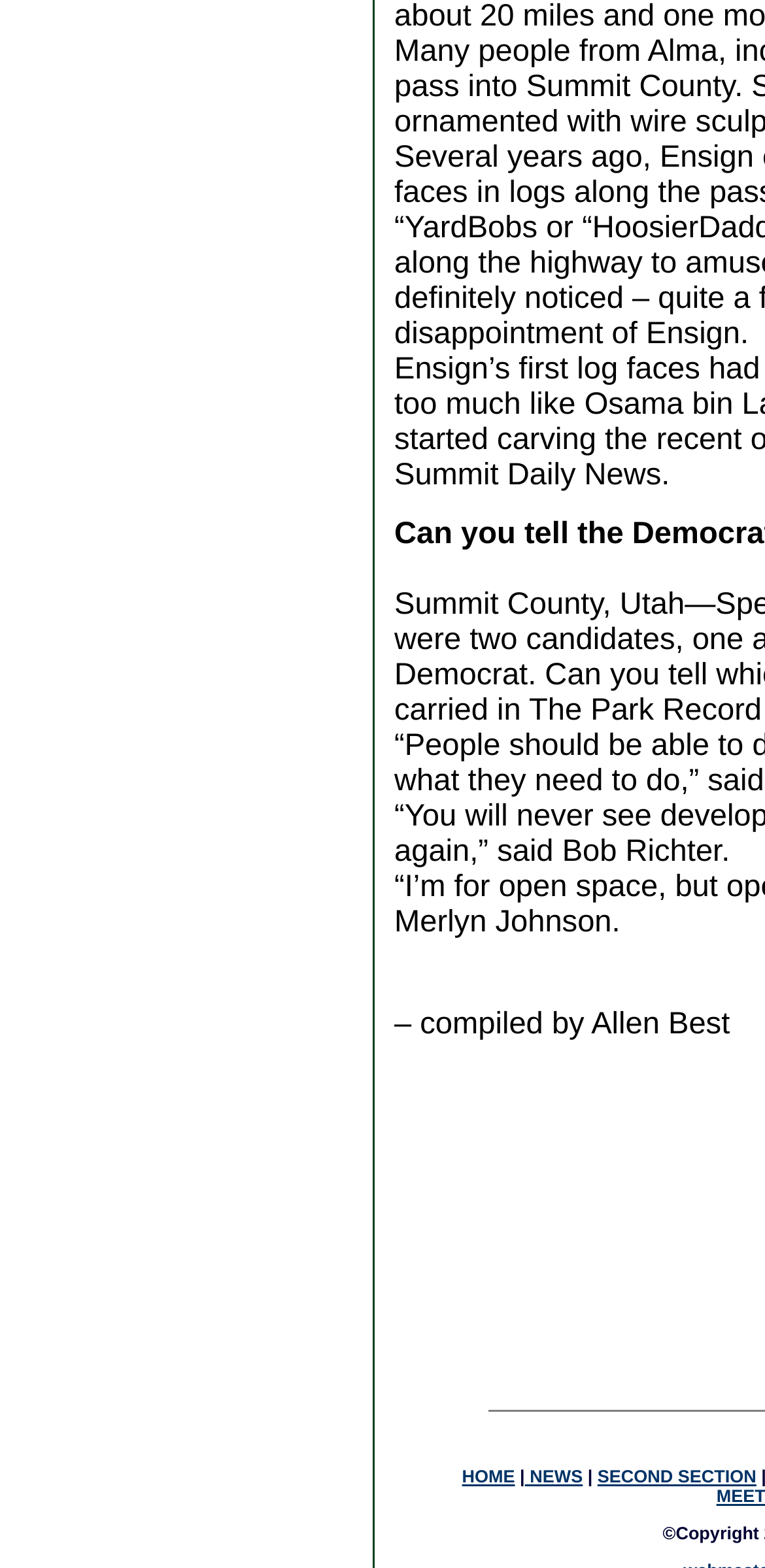Based on the image, provide a detailed response to the question:
Who compiled the content?

I found a static text element at the top of the page that says '– compiled by Allen Best', so the content was compiled by Allen Best.